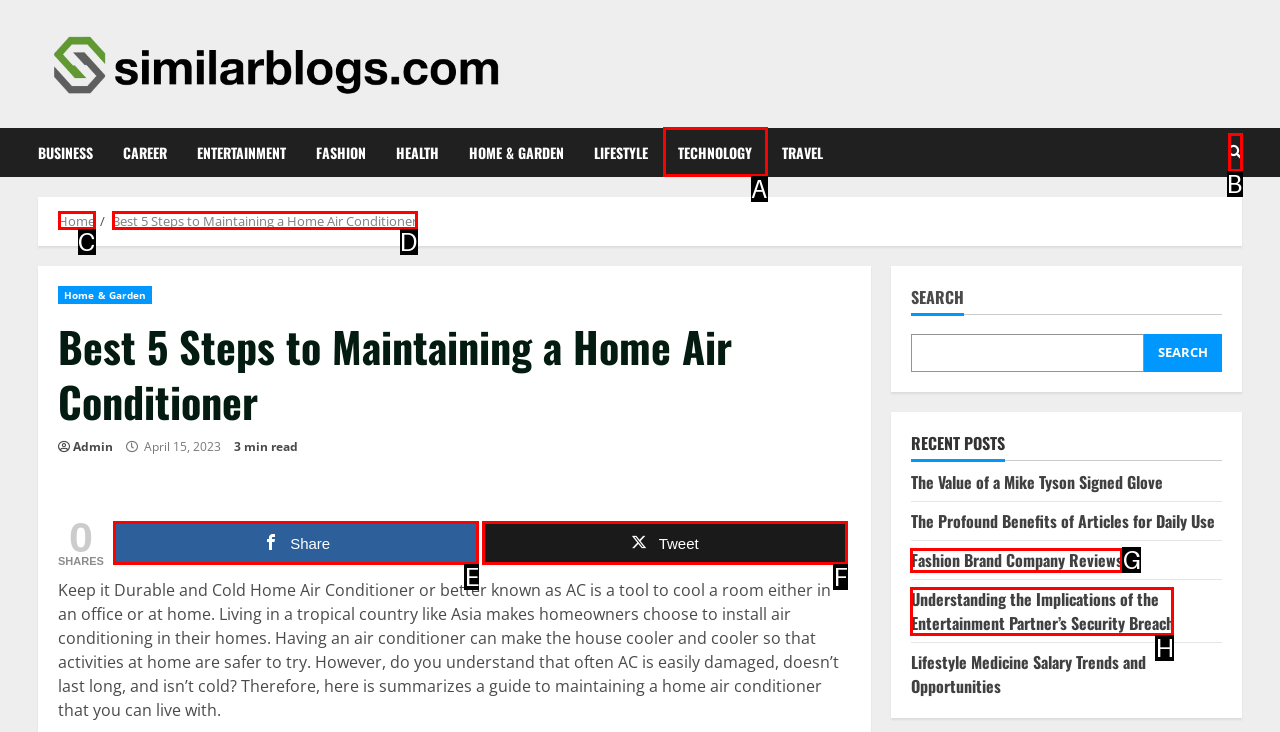Which option should I select to accomplish the task: Share the article on social media? Respond with the corresponding letter from the given choices.

E